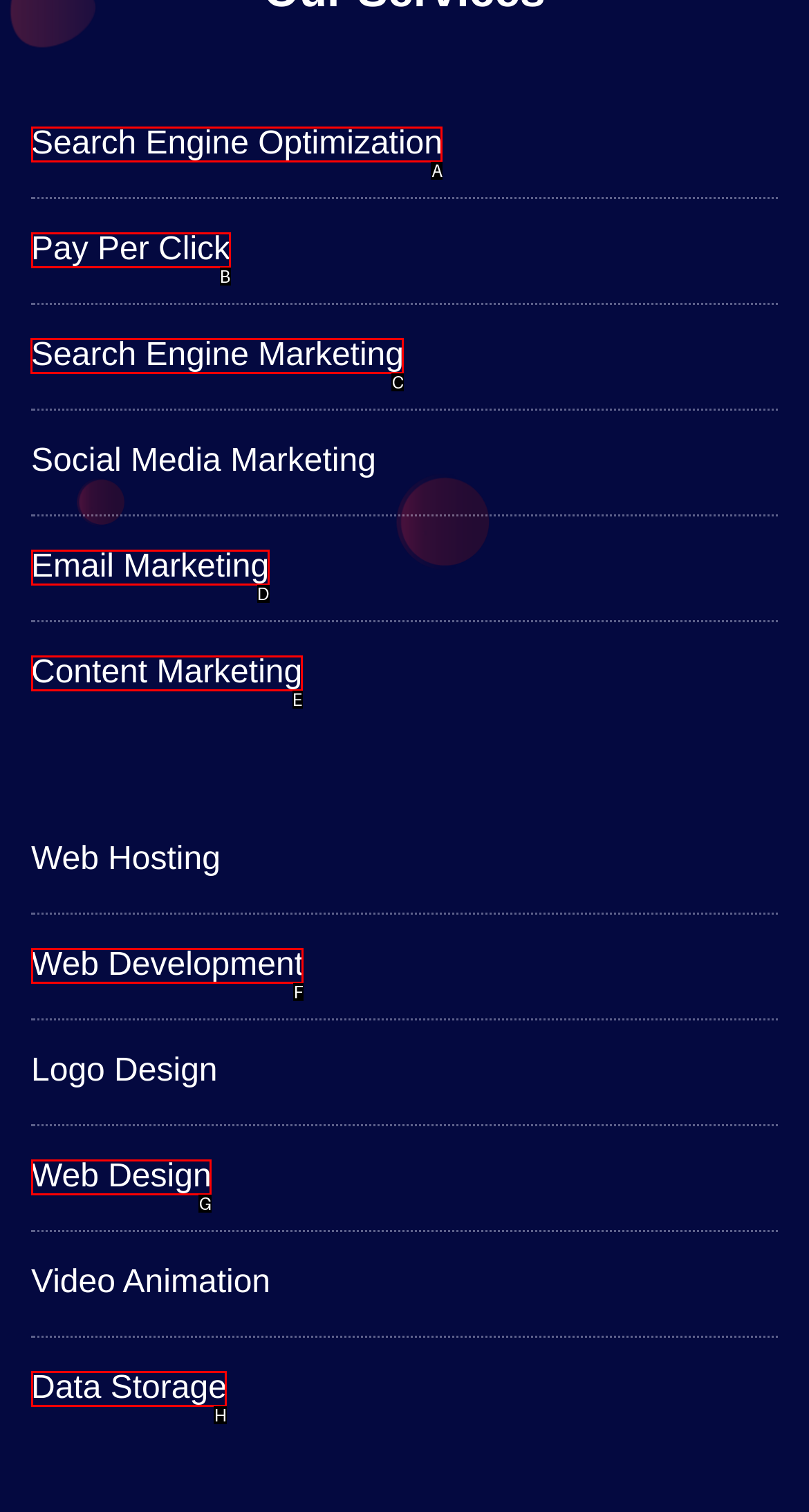Please identify the correct UI element to click for the task: Learn about Search Engine Marketing Respond with the letter of the appropriate option.

C